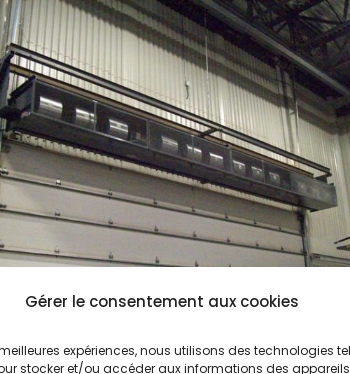What is the air curtain made of?
Using the visual information from the image, give a one-word or short-phrase answer.

Metallic casing